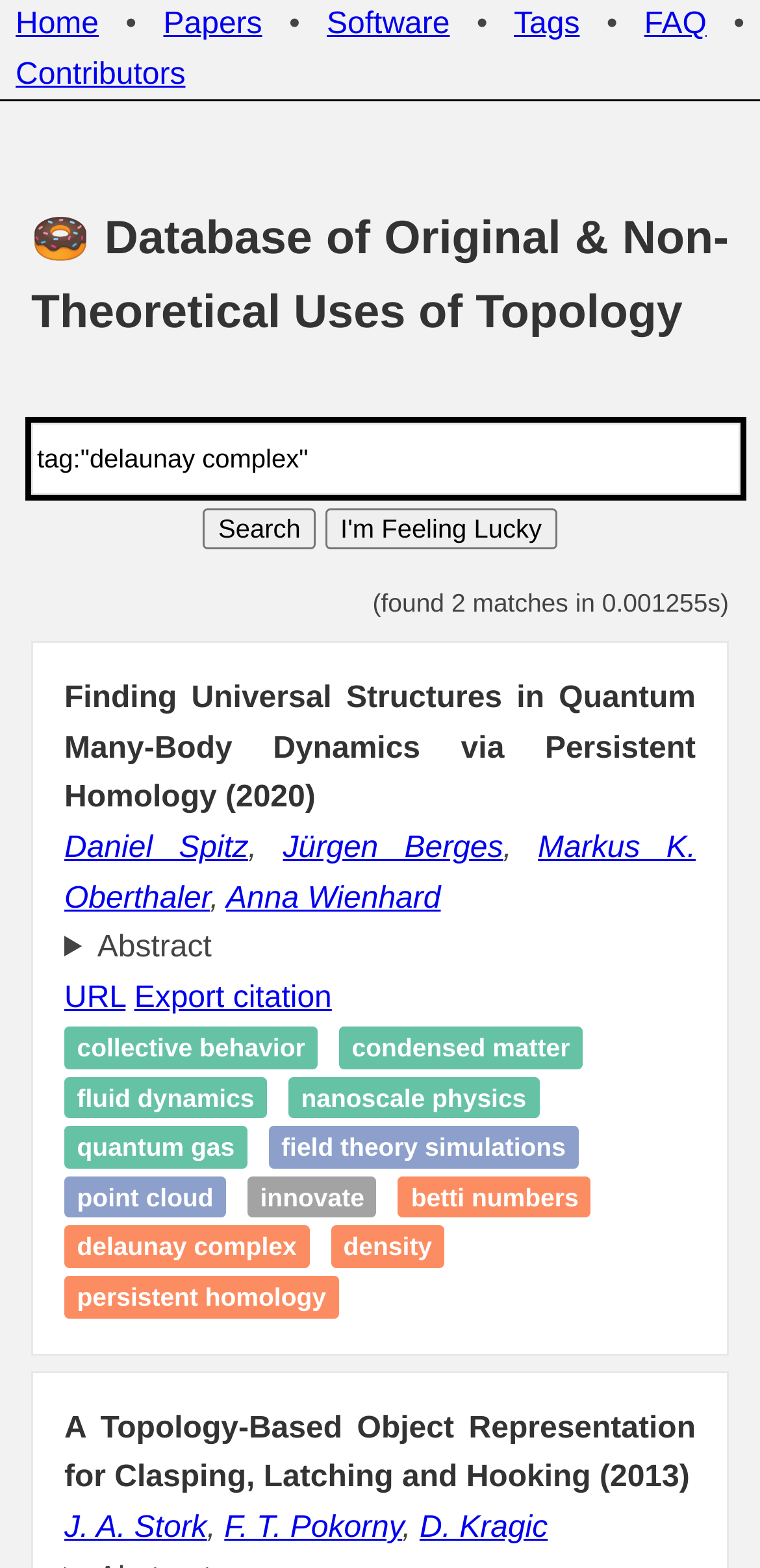Identify and provide the text content of the webpage's primary headline.

🍩 Database of Original & Non-Theoretical Uses of Topology